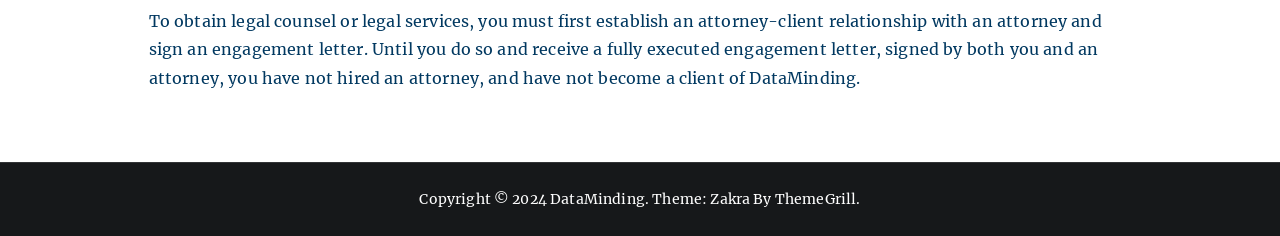Based on the element description: "Zakra", identify the UI element and provide its bounding box coordinates. Use four float numbers between 0 and 1, [left, top, right, bottom].

[0.555, 0.804, 0.586, 0.88]